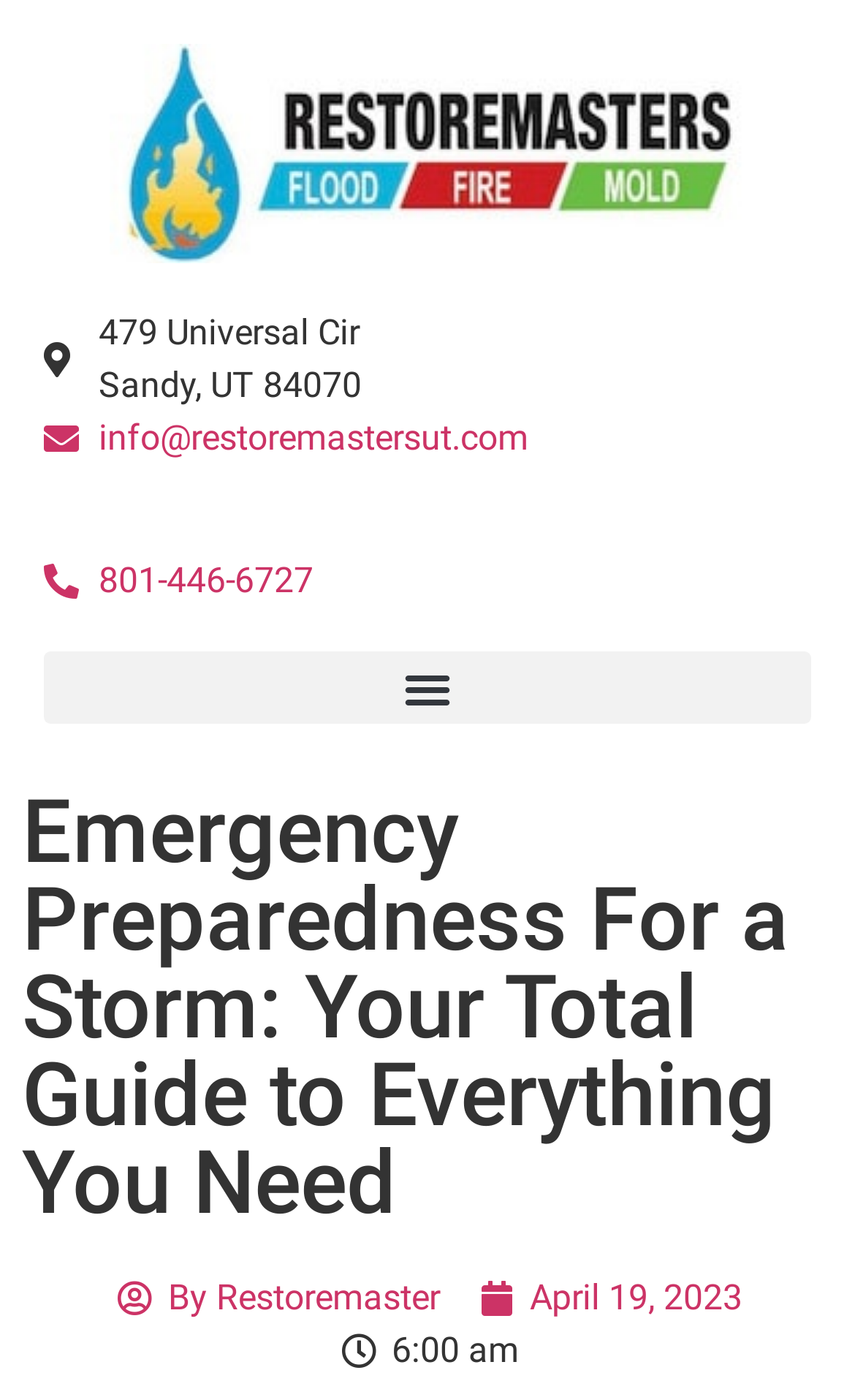Examine the image carefully and respond to the question with a detailed answer: 
What is the address of the company?

I can find the address of the company by looking at the static text elements, which show '479 Universal Cir' and 'Sandy, UT 84070'.